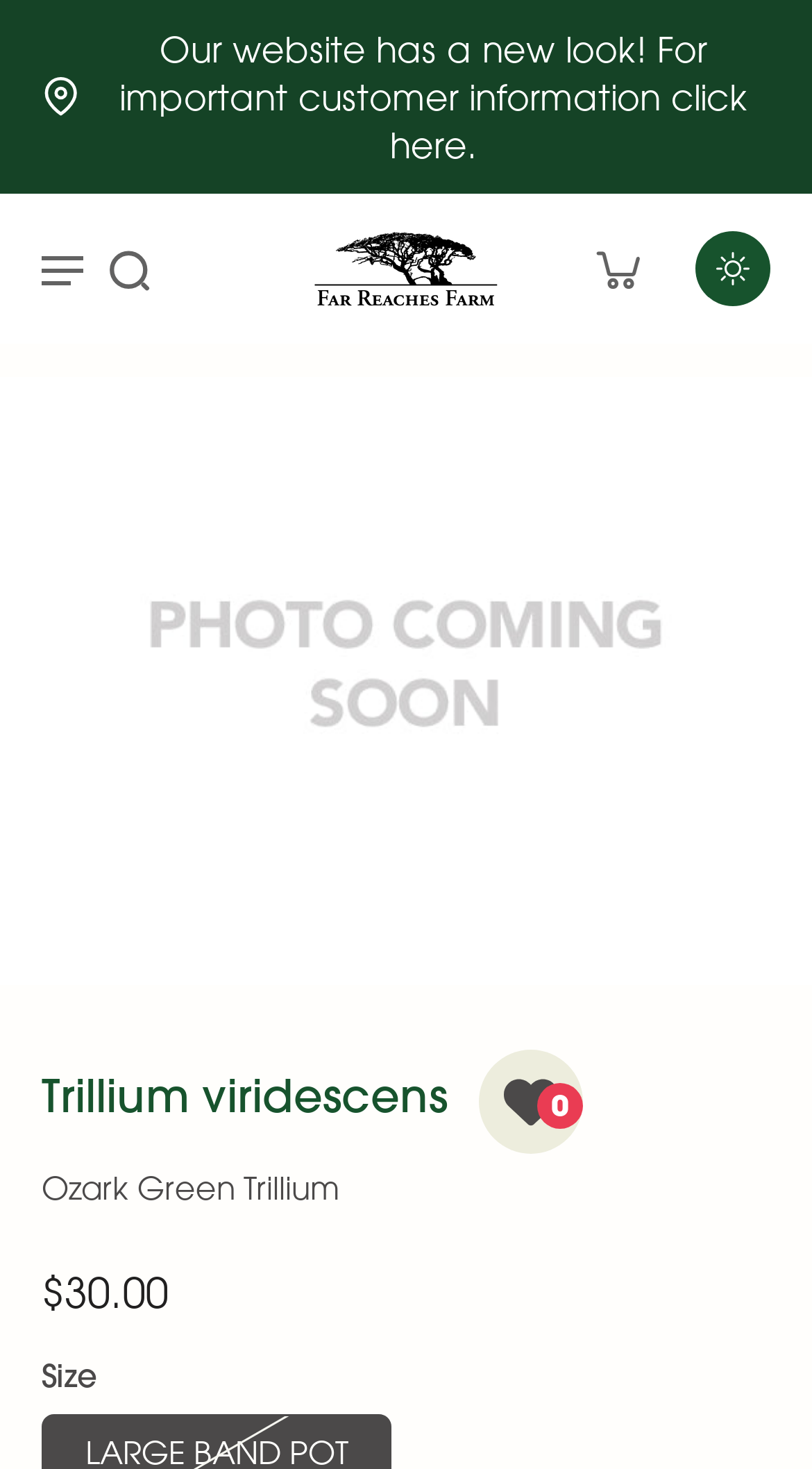What is the type of pot available for the plant? From the image, respond with a single word or brief phrase.

Large Band Pot